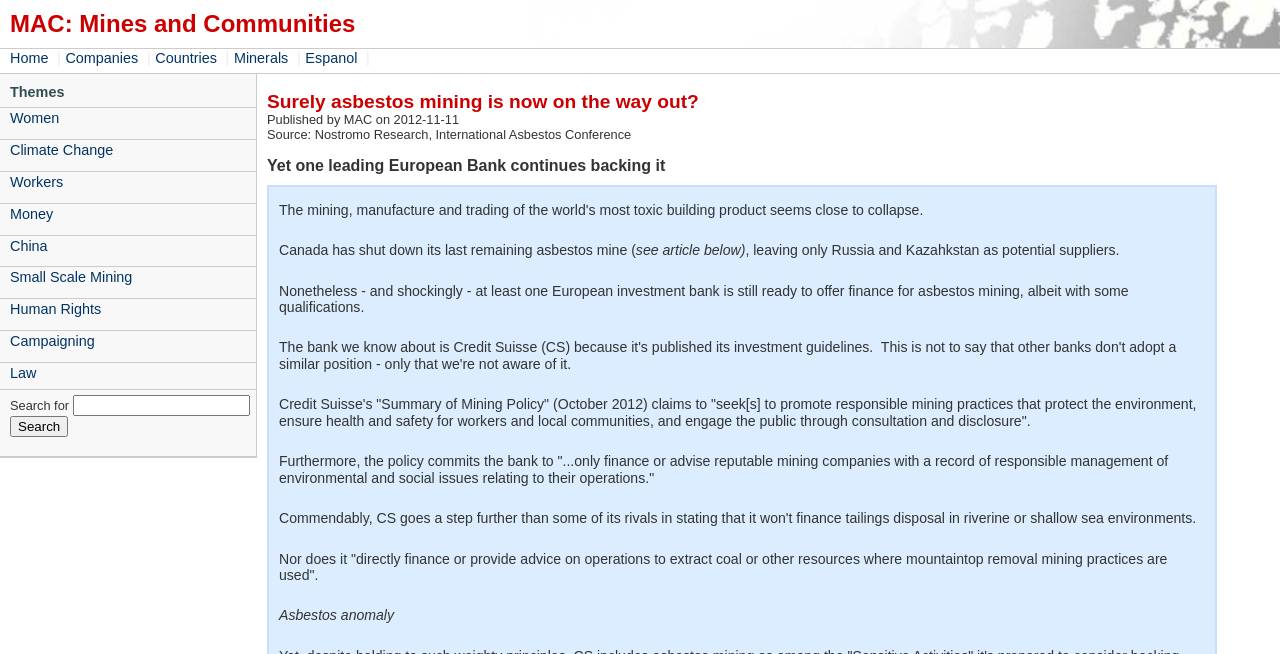Given the element description, predict the bounding box coordinates in the format (top-left x, top-left y, bottom-right x, bottom-right y). Make sure all values are between 0 and 1. Here is the element description: China

[0.0, 0.359, 0.2, 0.392]